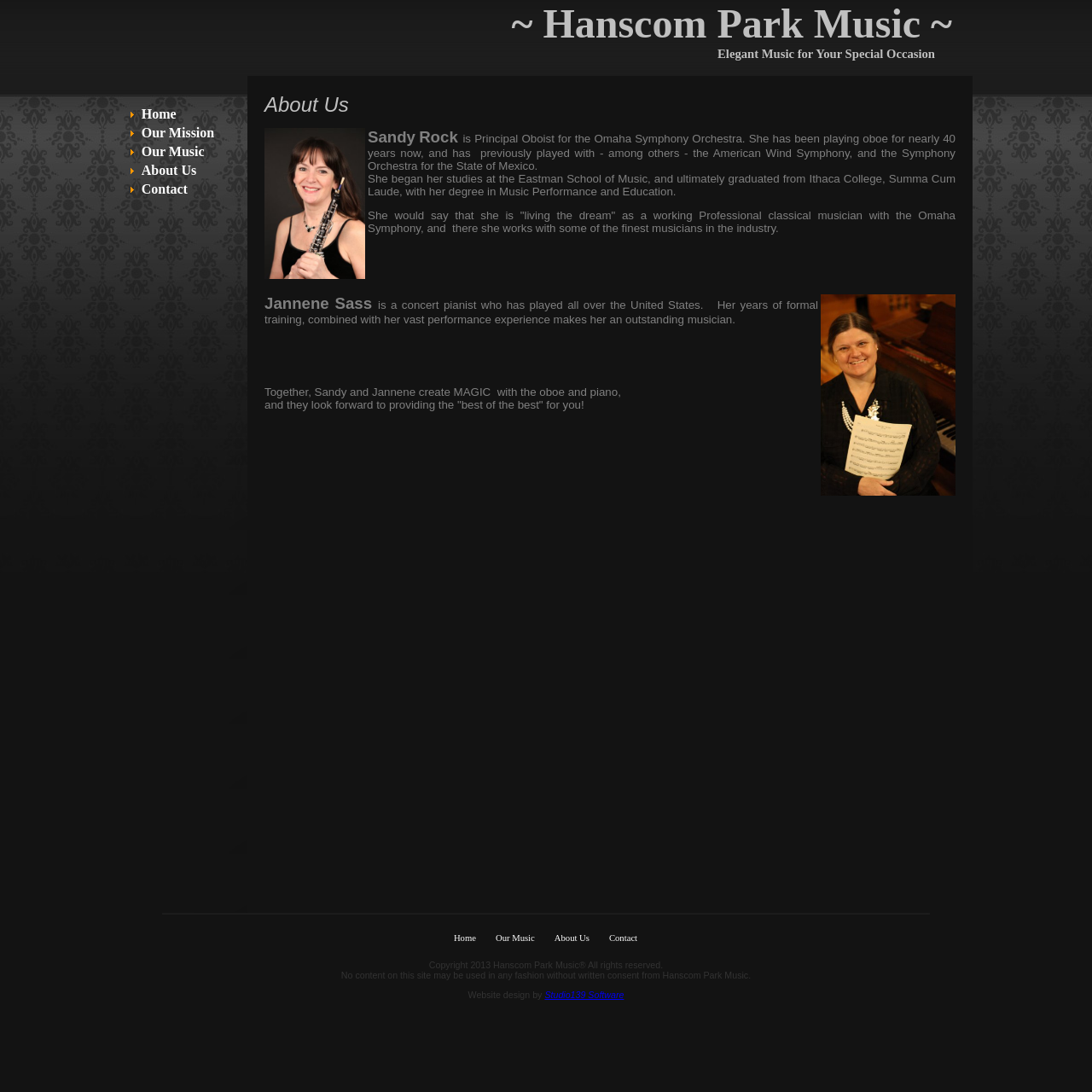Can you provide the bounding box coordinates for the element that should be clicked to implement the instruction: "Learn about website design"?

[0.499, 0.906, 0.571, 0.916]